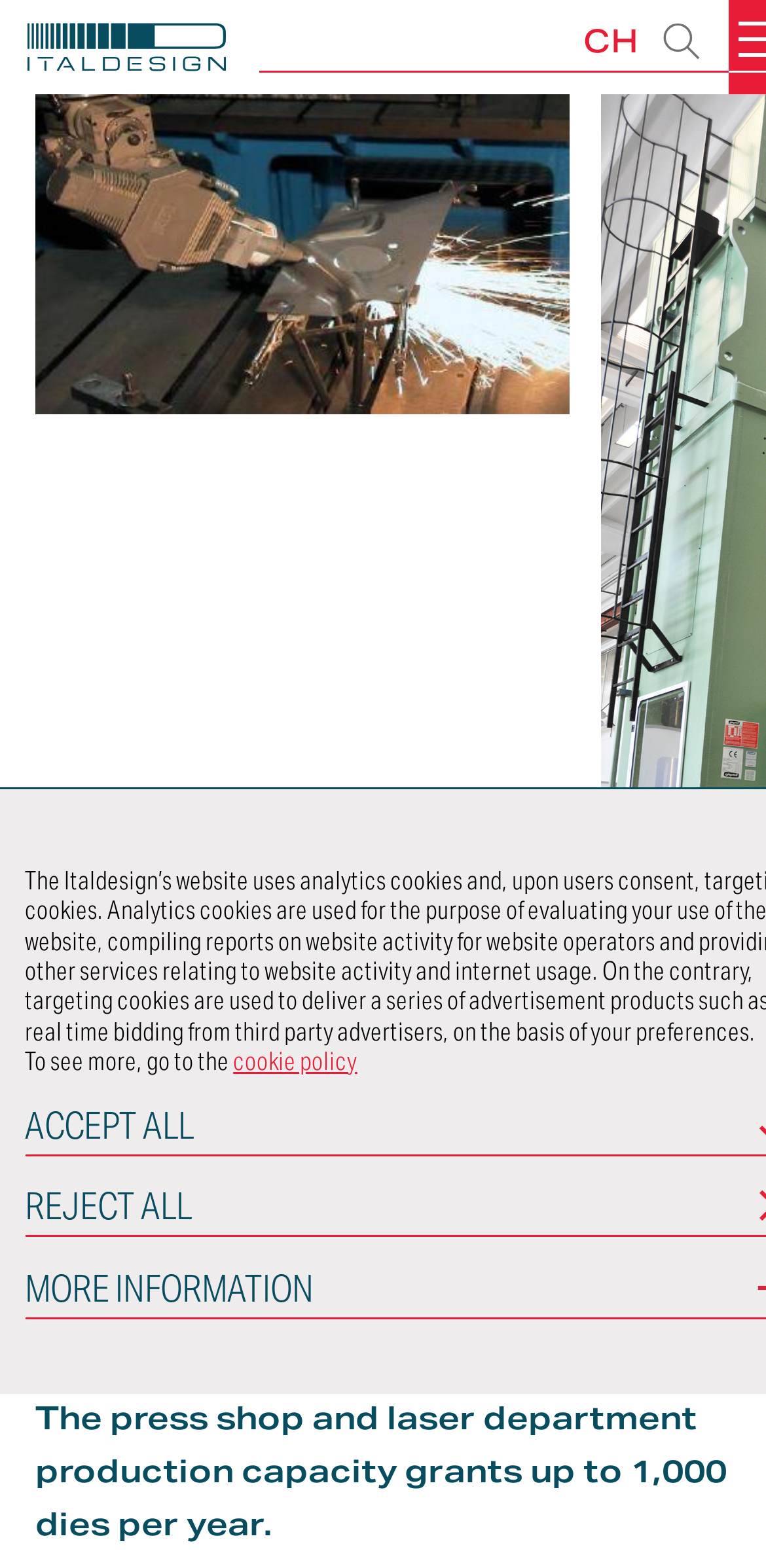Please find the bounding box coordinates in the format (top-left x, top-left y, bottom-right x, bottom-right y) for the given element description. Ensure the coordinates are floating point numbers between 0 and 1. Description: Italdesign

[0.036, 0.014, 0.294, 0.053]